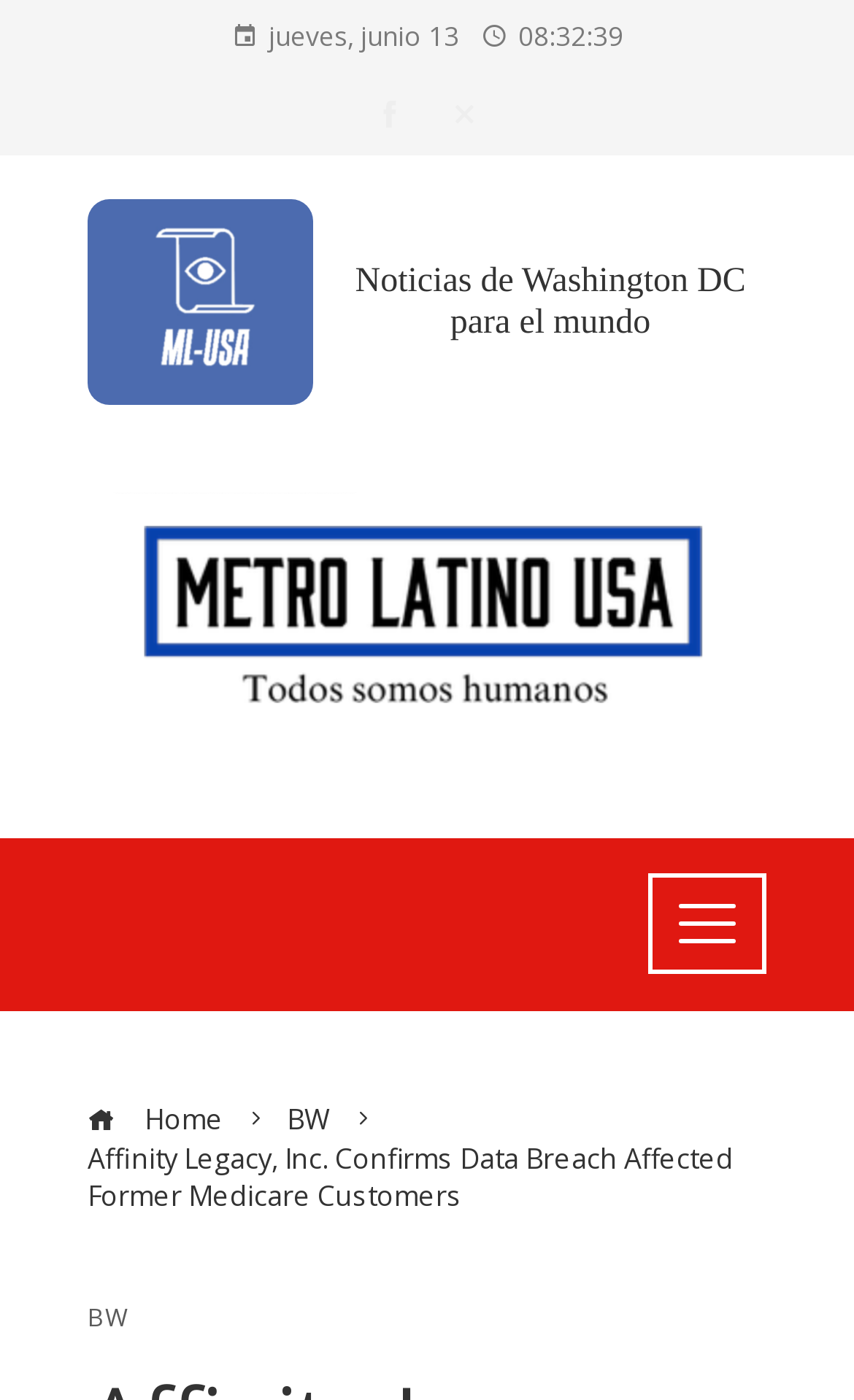Identify the primary heading of the webpage and provide its text.

Affinity Legacy, Inc. Confirms Data Breach Affected Former Medicare Customers